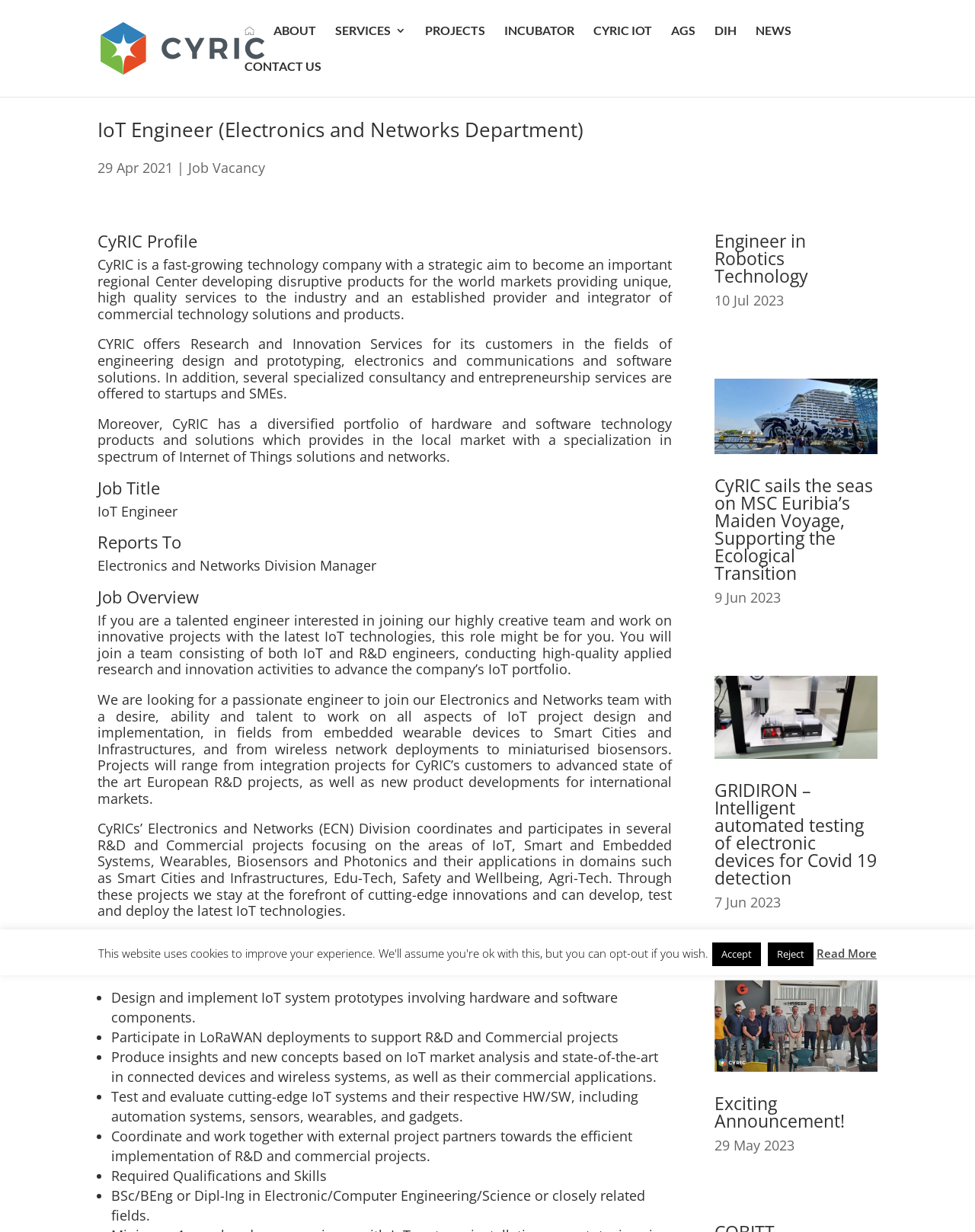Using the information shown in the image, answer the question with as much detail as possible: What is the name of the division manager?

The name of the division manager is Electronics and Networks Division Manager, which can be found in the 'Reports To' section of the webpage, under the 'Job Overview' heading.